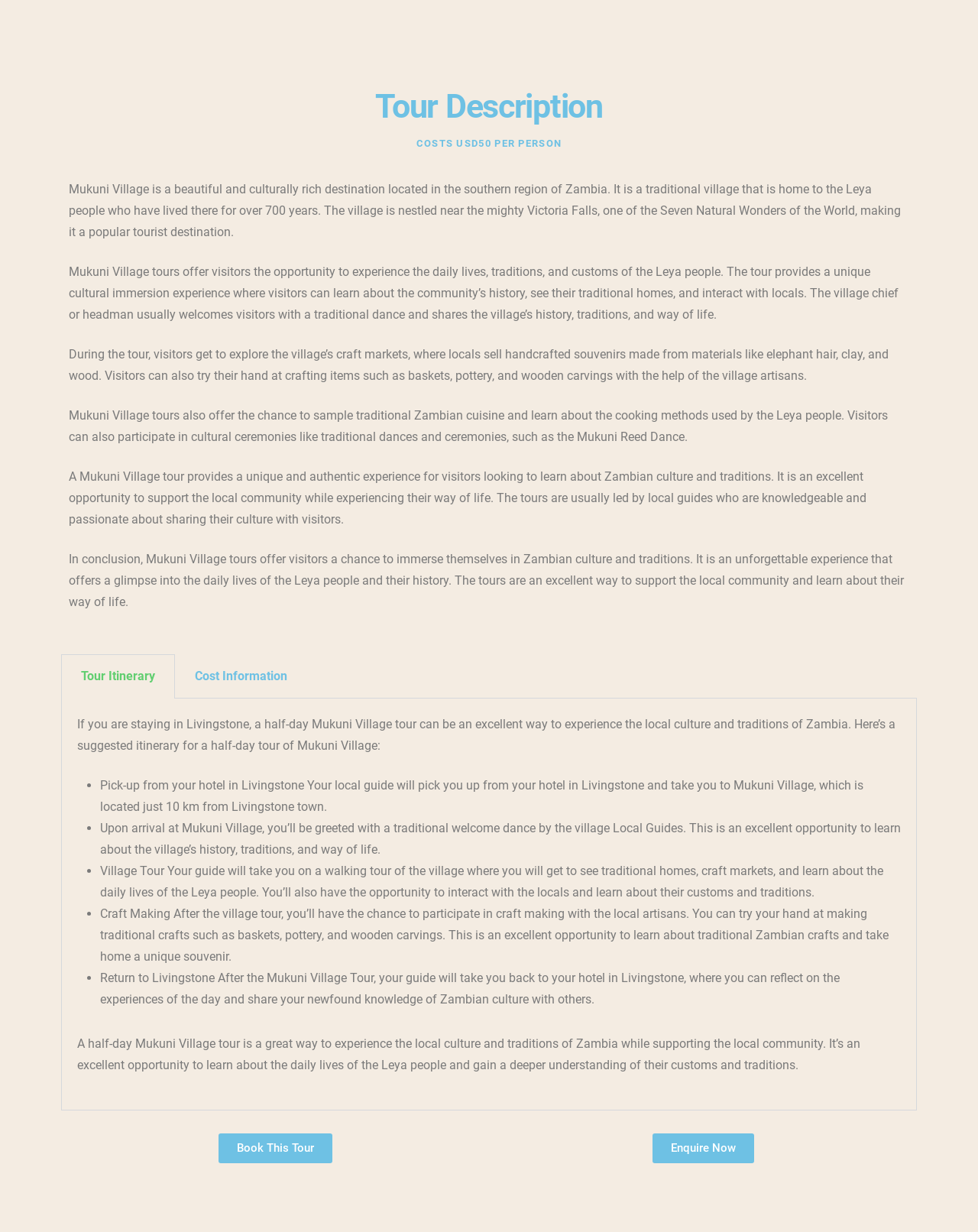Answer the question using only one word or a concise phrase: What is the name of the village described on this webpage?

Mukuni Village